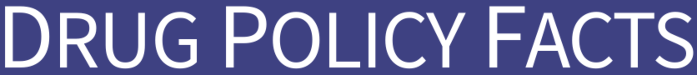What is the purpose of the webpage?
Answer with a single word or phrase by referring to the visual content.

promoting awareness and understanding